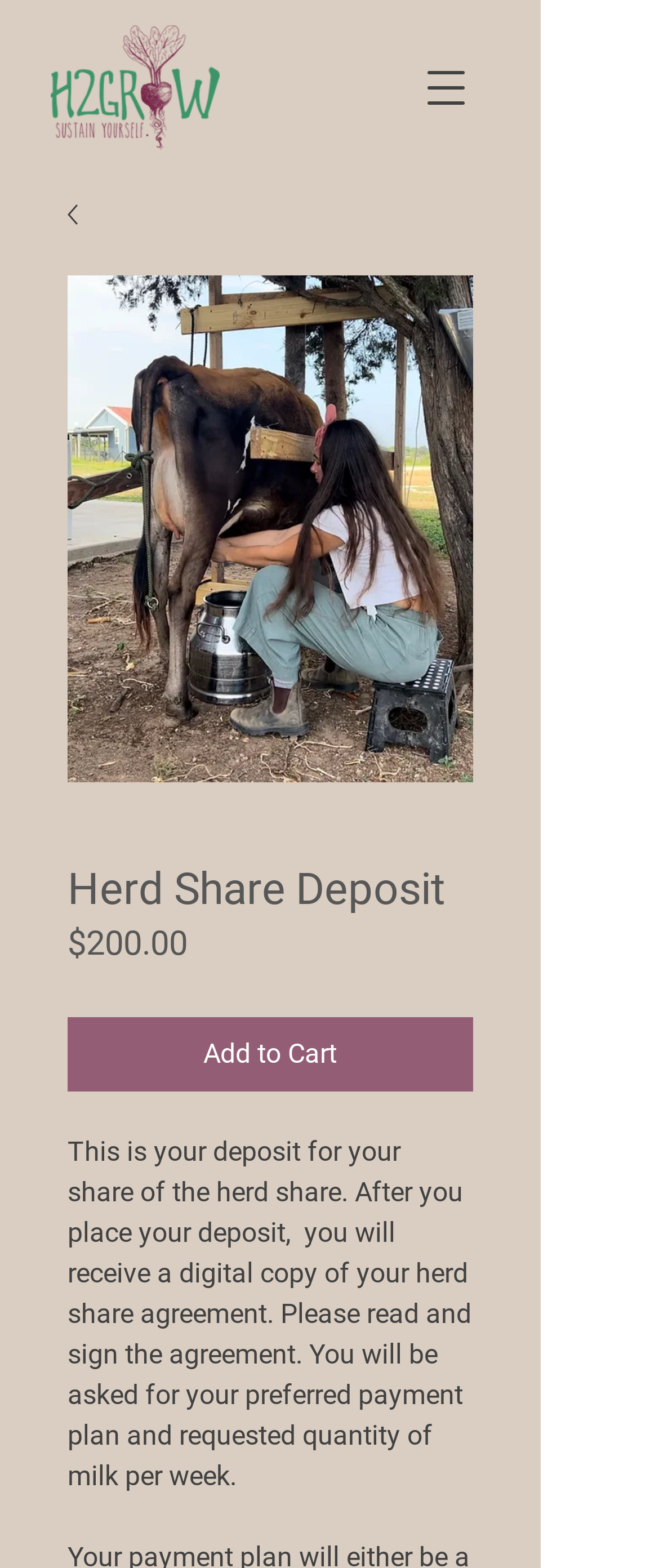What is the next step after reading the herd share agreement? From the image, respond with a single word or brief phrase.

Sign the agreement